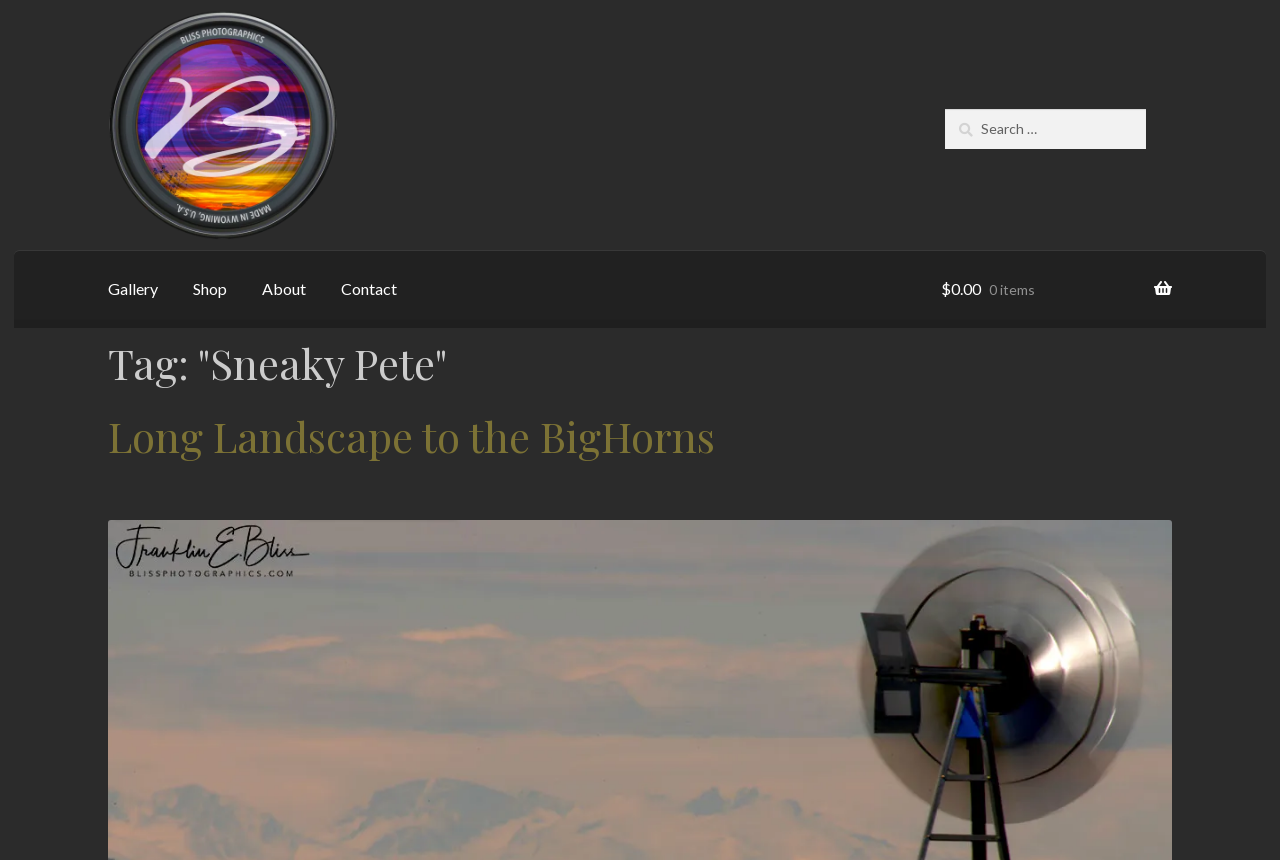By analyzing the image, answer the following question with a detailed response: How many items are in the shopping cart?

I found the number of items in the shopping cart by looking at the link with the text '$0.00 0 items' which is located at the top right corner of the page.